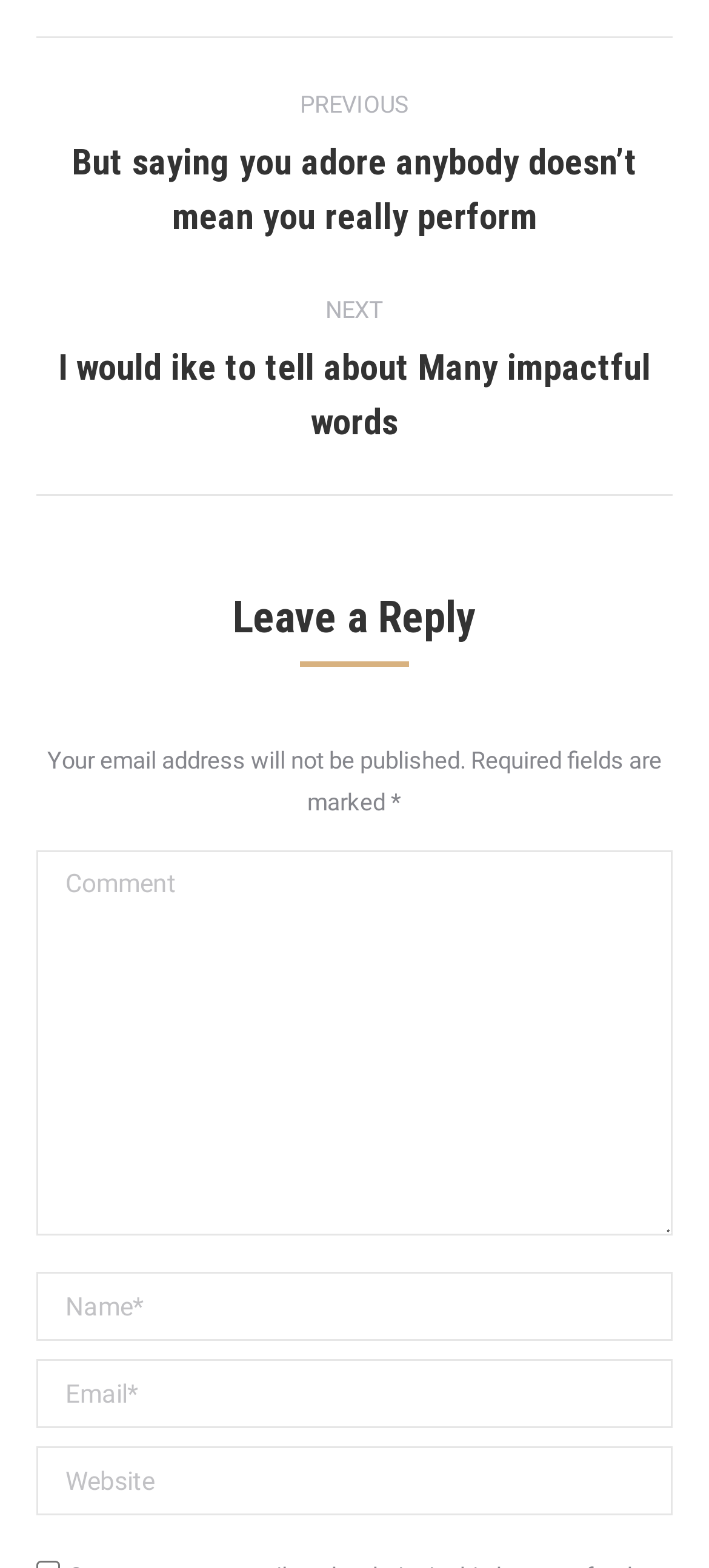What is the position of the 'Previous post' link?
From the details in the image, provide a complete and detailed answer to the question.

According to the bounding box coordinates, the 'Previous post' link has a y1 value of 0.053, which is smaller than the y1 value of 0.184 for the 'Next post' link, indicating that the 'Previous post' link is positioned above the 'Next post' link.